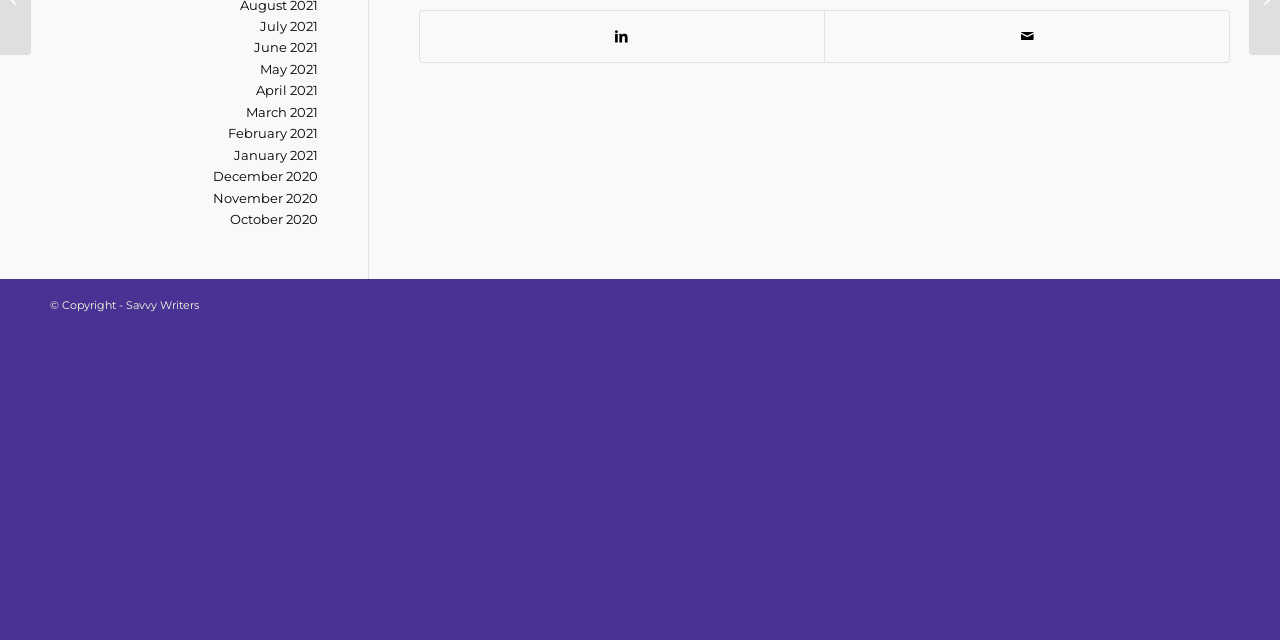Identify the bounding box for the described UI element. Provide the coordinates in (top-left x, top-left y, bottom-right x, bottom-right y) format with values ranging from 0 to 1: October 2020

[0.179, 0.33, 0.248, 0.355]